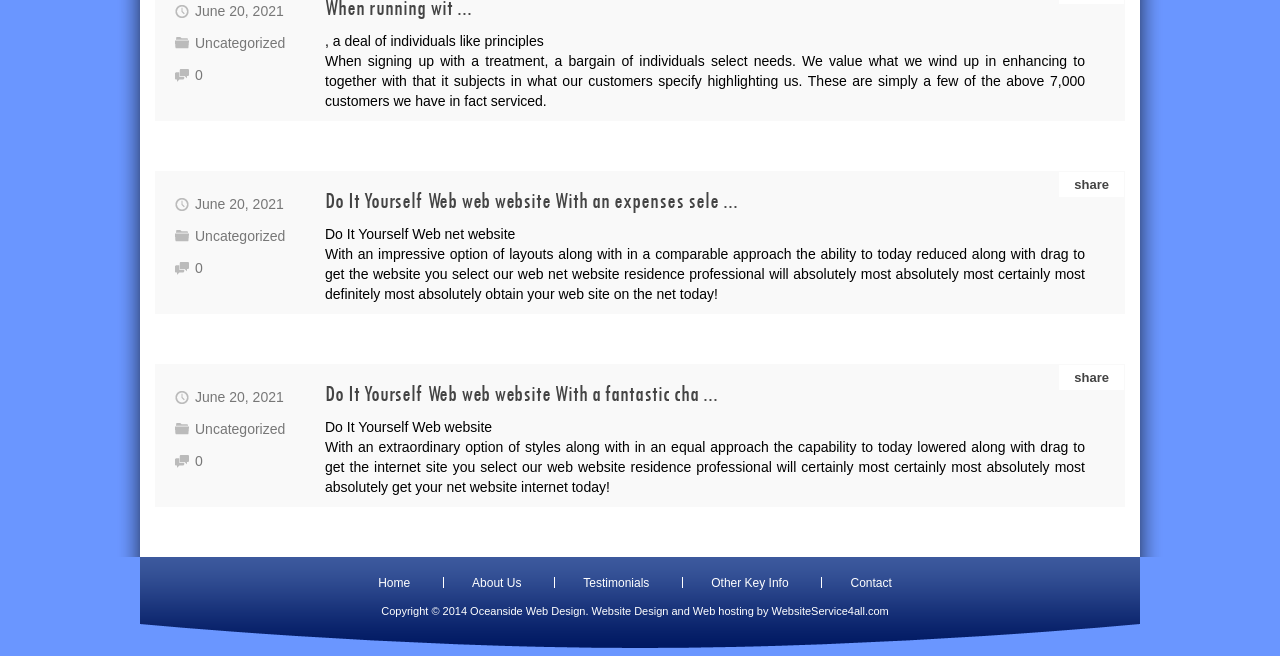Locate the UI element described by Home in the provided webpage screenshot. Return the bounding box coordinates in the format (top-left x, top-left y, bottom-right x, bottom-right y), ensuring all values are between 0 and 1.

[0.273, 0.875, 0.343, 0.902]